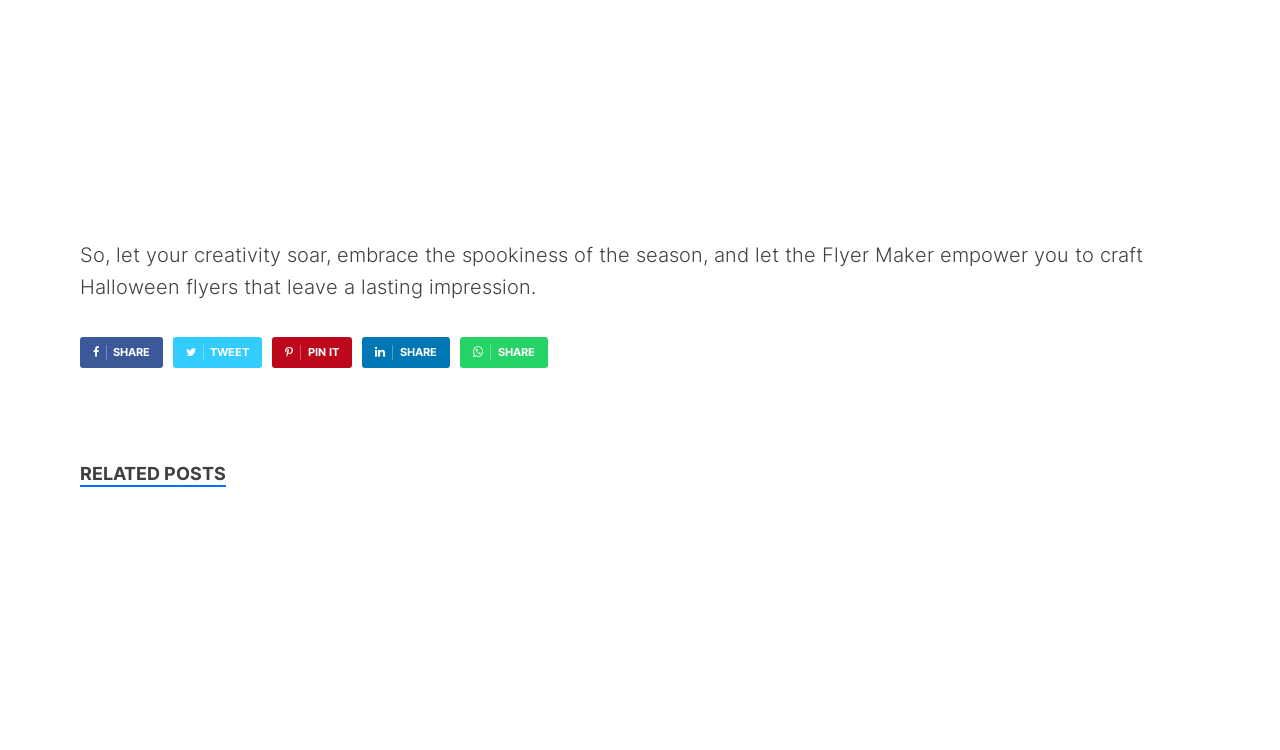Determine the bounding box coordinates for the area you should click to complete the following instruction: "View New Year's Eve Flyer Template".

[0.062, 0.961, 0.334, 0.993]